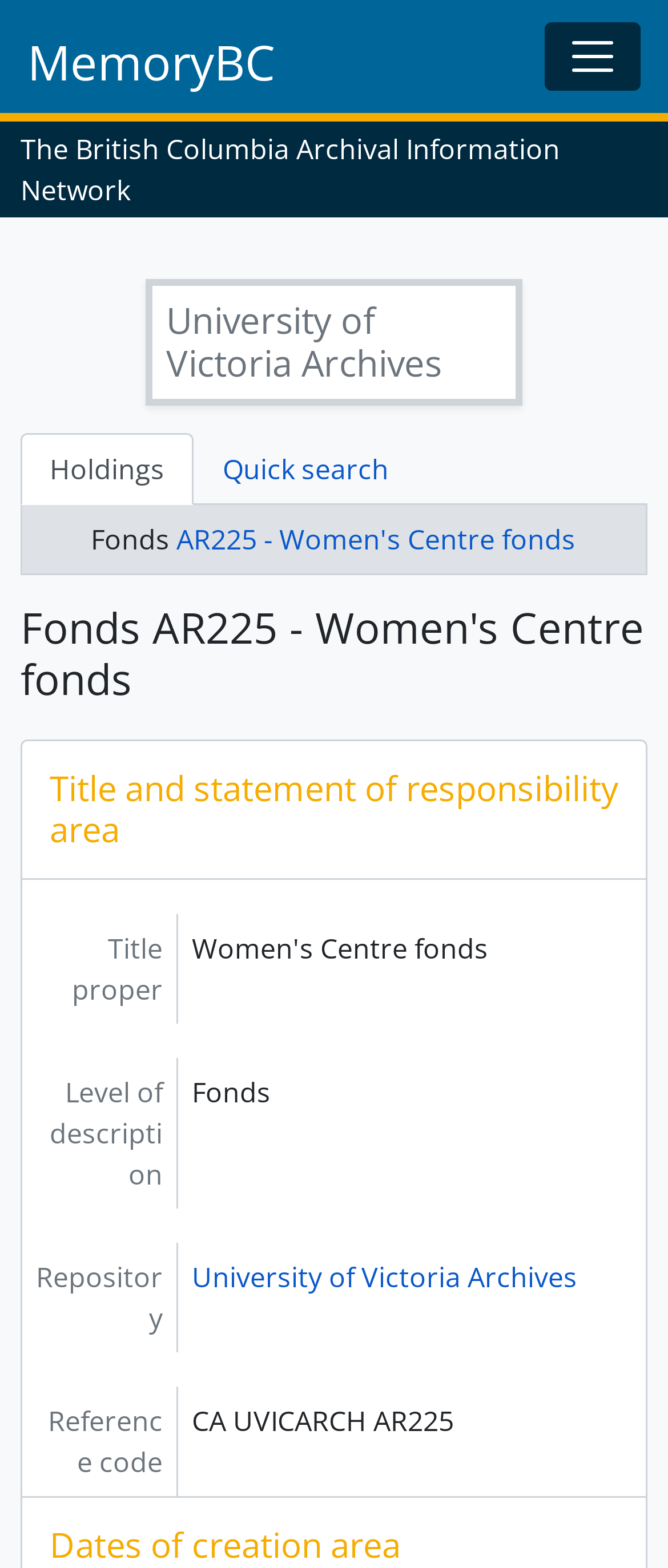What is the reference code of the fonds?
Answer the question in a detailed and comprehensive manner.

I found the answer by looking at the heading 'Reference code' which is a subheading of the main content. Under this heading, there is a static text 'CA UVICARCH AR225' which indicates that the reference code of the fonds is CA UVICARCH AR225.